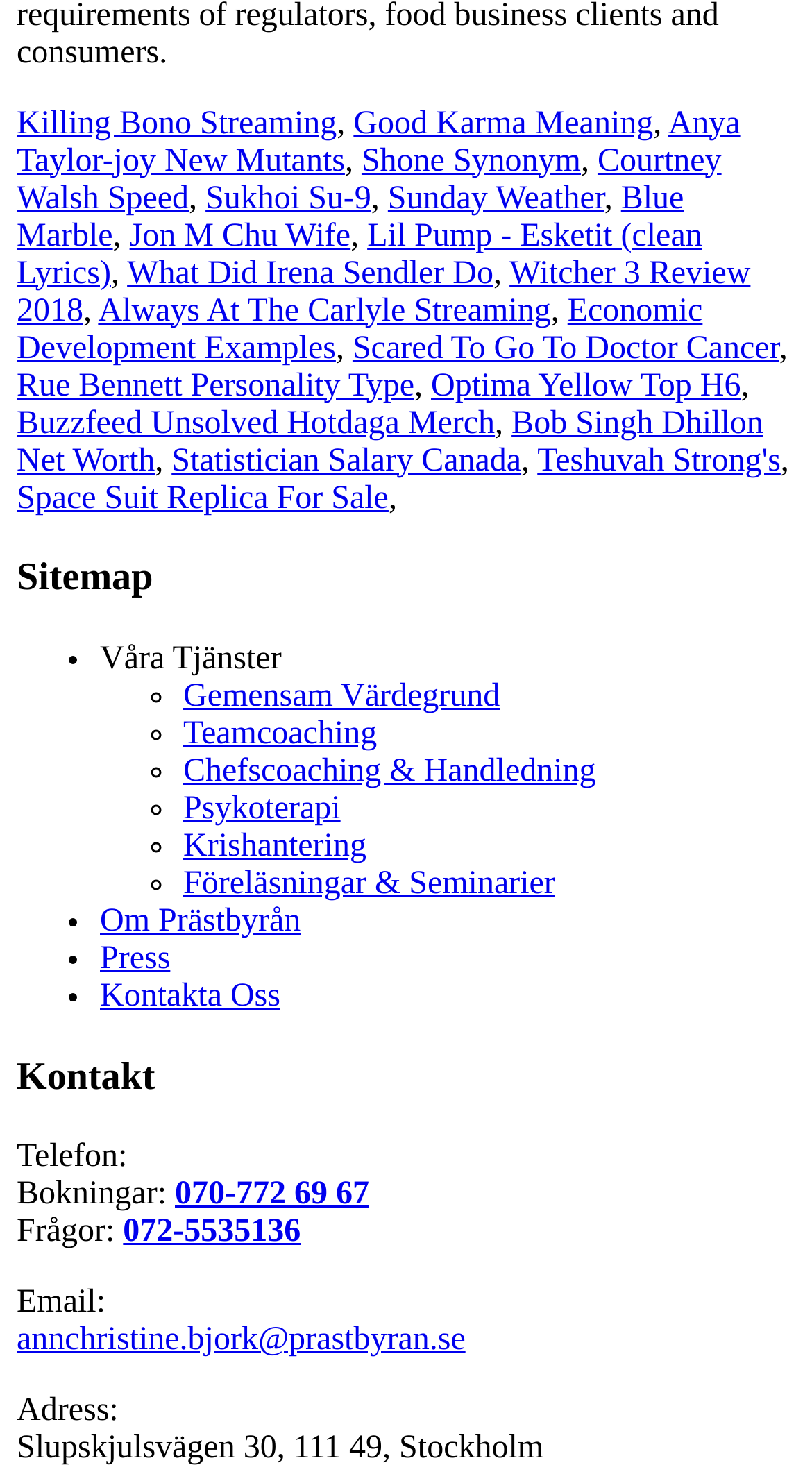Please determine the bounding box of the UI element that matches this description: Animal. The coordinates should be given as (top-left x, top-left y, bottom-right x, bottom-right y), with all values between 0 and 1.

None